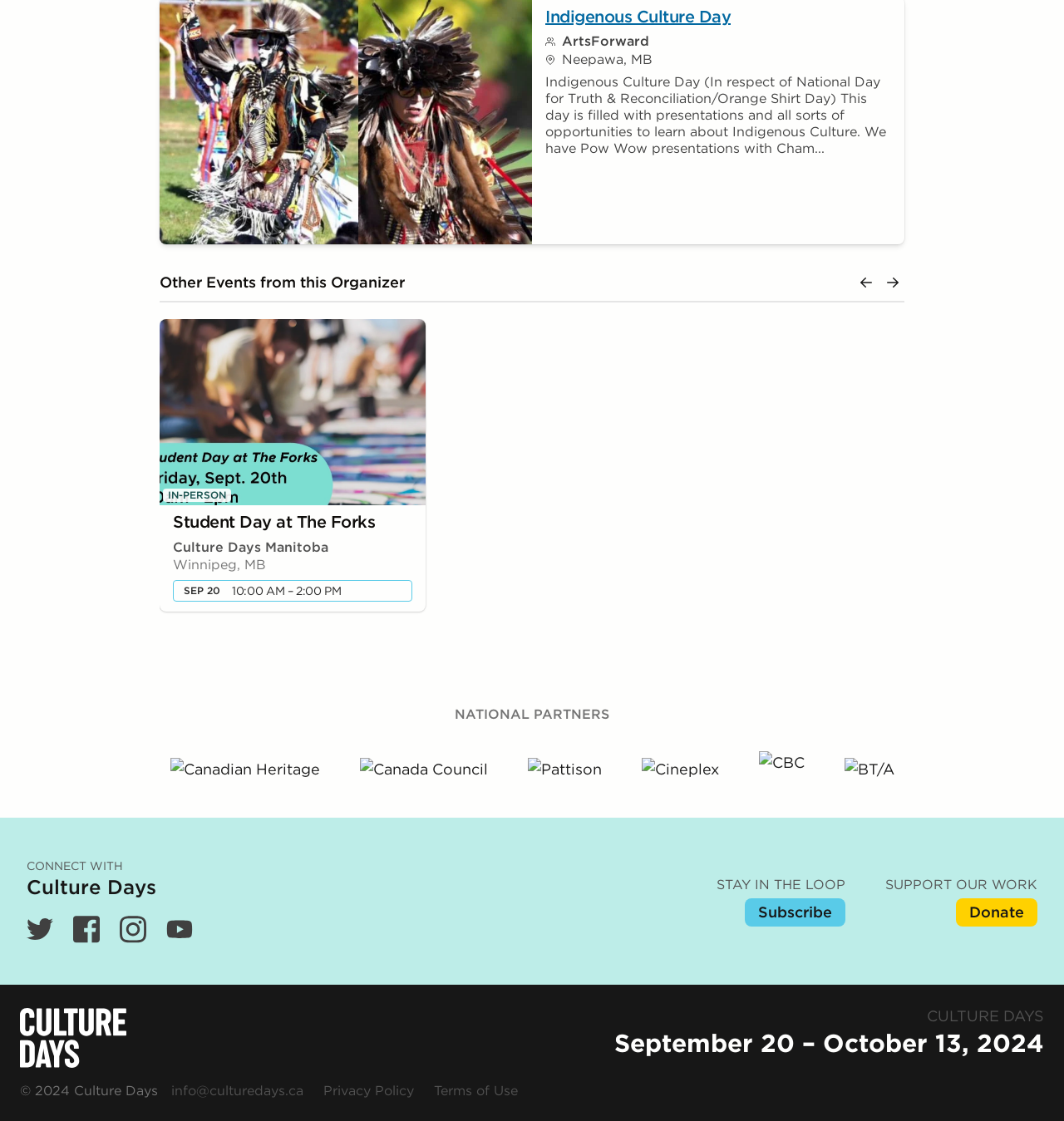Identify the bounding box coordinates of the area that should be clicked in order to complete the given instruction: "View 'Student Day at The Forks' event". The bounding box coordinates should be four float numbers between 0 and 1, i.e., [left, top, right, bottom].

[0.162, 0.457, 0.388, 0.475]